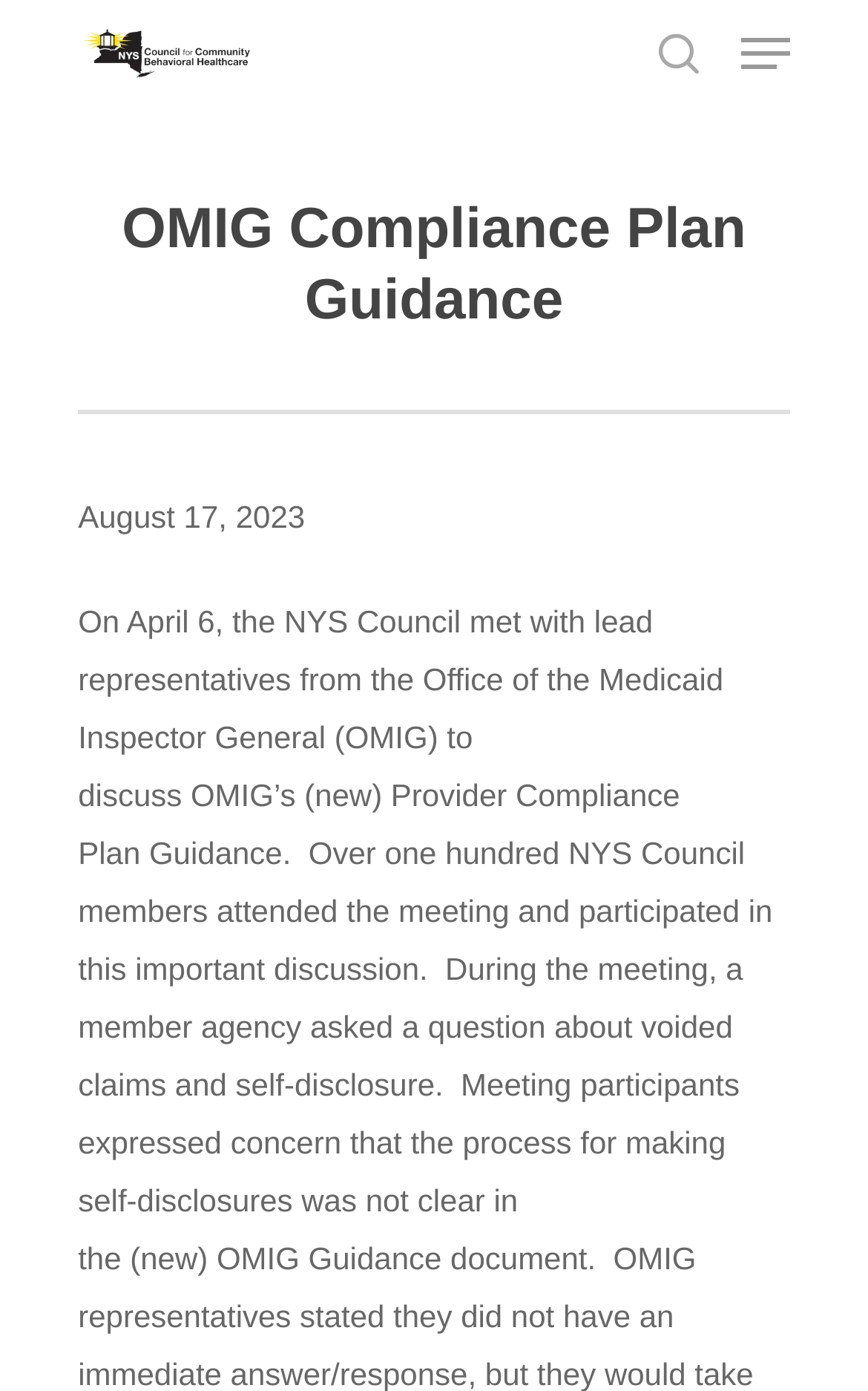Respond to the question with just a single word or phrase: 
How many search boxes are on the webpage?

1